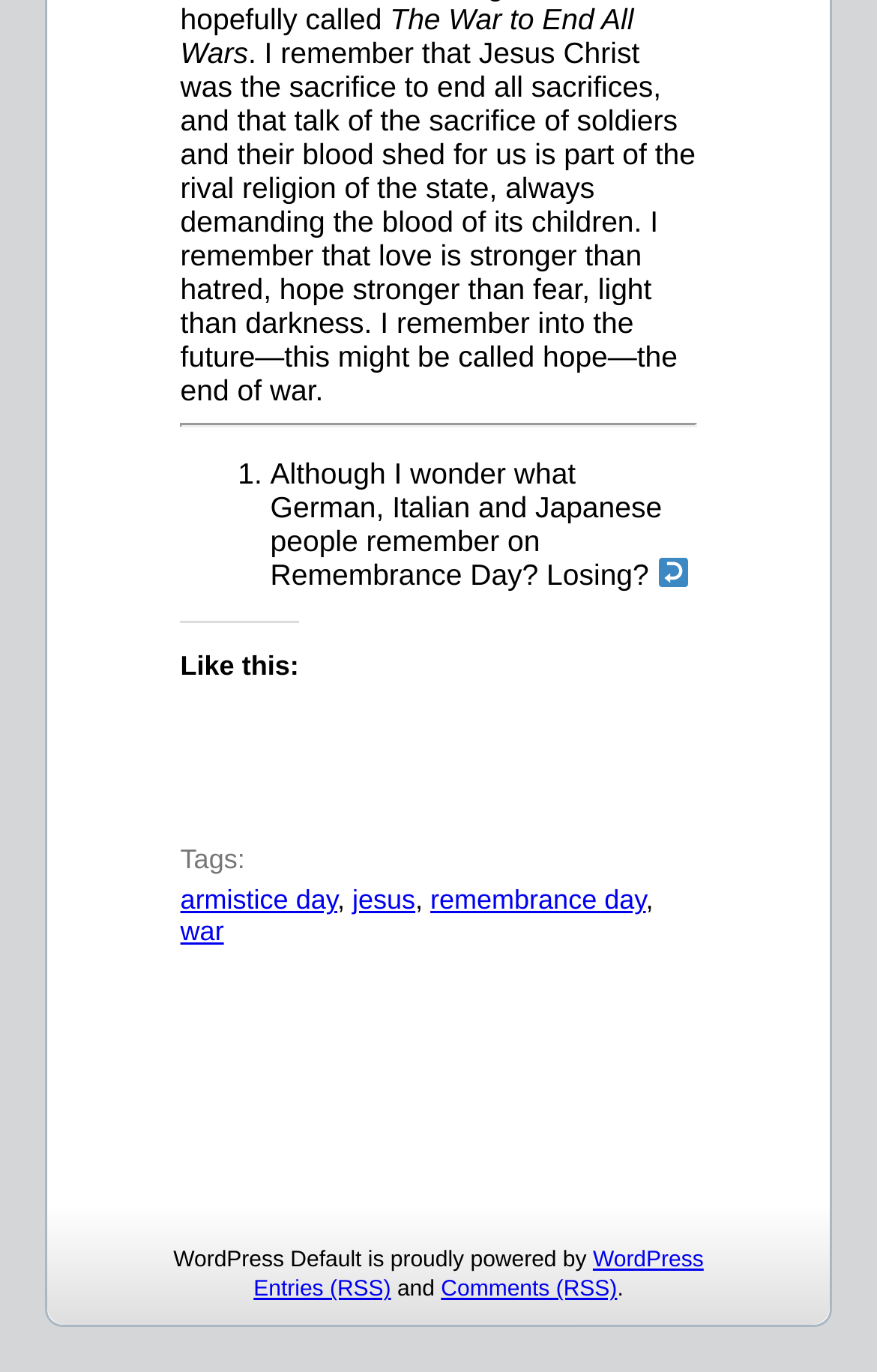Bounding box coordinates are to be given in the format (top-left x, top-left y, bottom-right x, bottom-right y). All values must be floating point numbers between 0 and 1. Provide the bounding box coordinate for the UI element described as: Entries (RSS)

[0.289, 0.932, 0.446, 0.95]